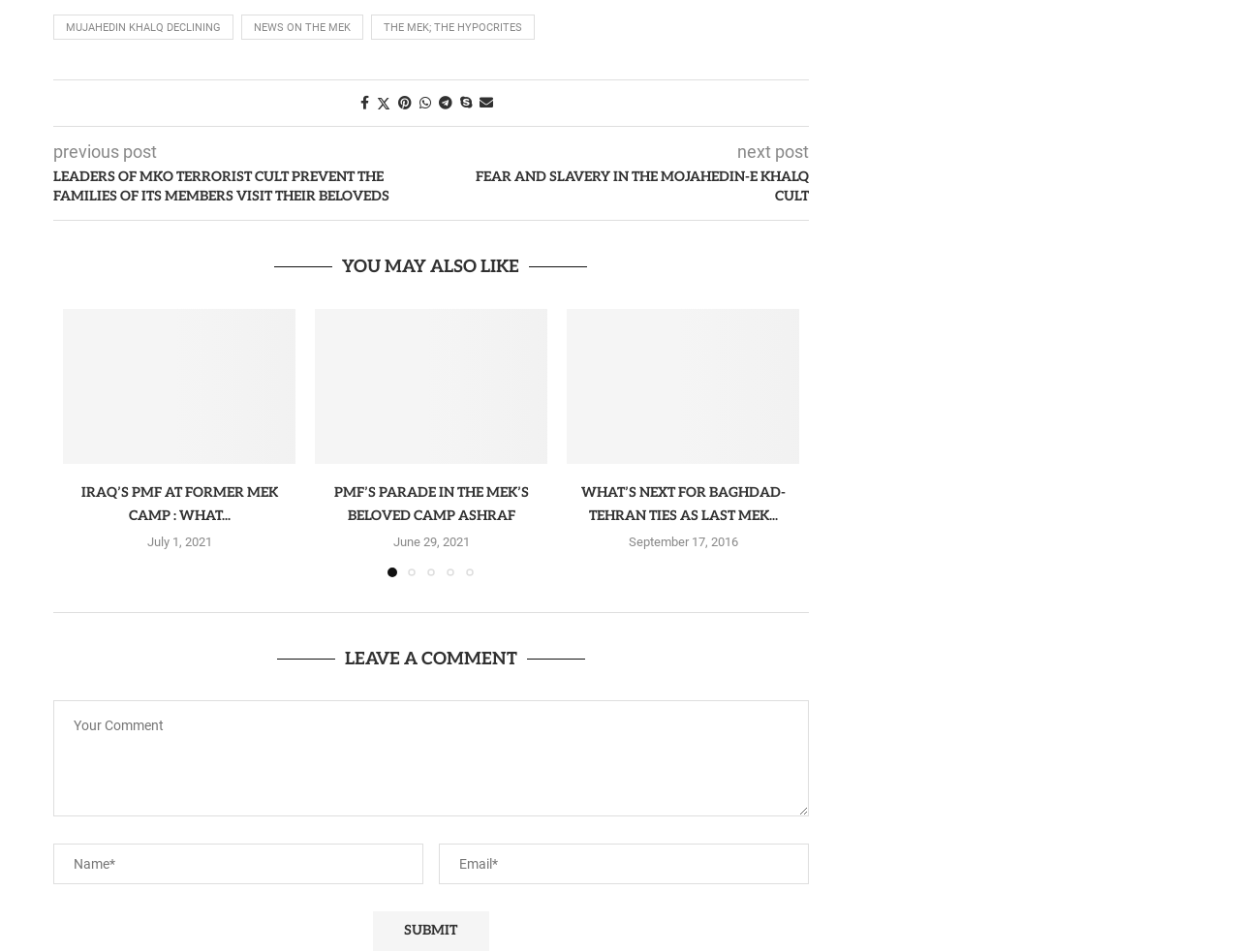What is the purpose of the 'Previous slide' and 'Next slide' buttons?
Please provide a detailed and comprehensive answer to the question.

I inferred the purpose of the 'Previous slide' and 'Next slide' buttons by looking at their location and text, and understanding that they are likely used to navigate through a series of slides or posts.